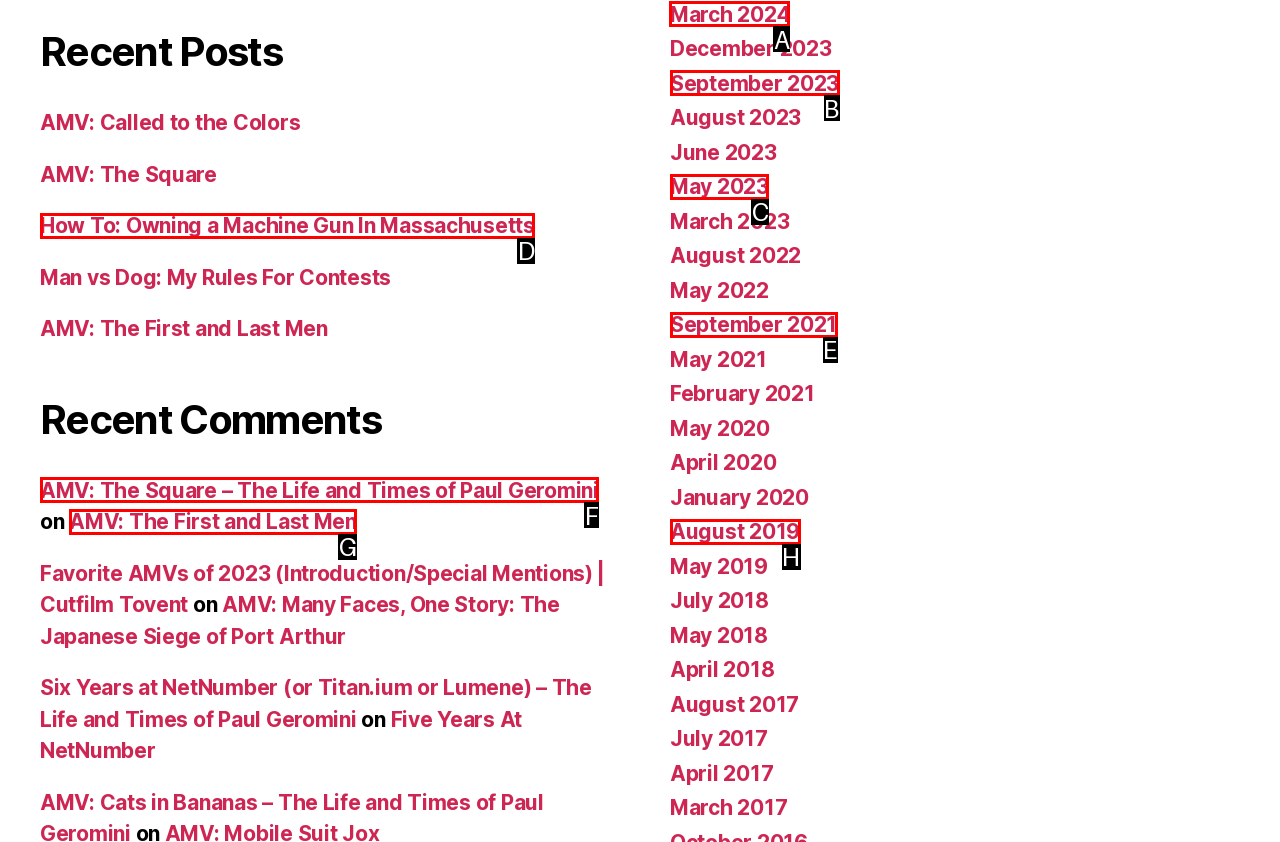Select the HTML element that needs to be clicked to perform the task: Go to the page of March 2024. Reply with the letter of the chosen option.

A